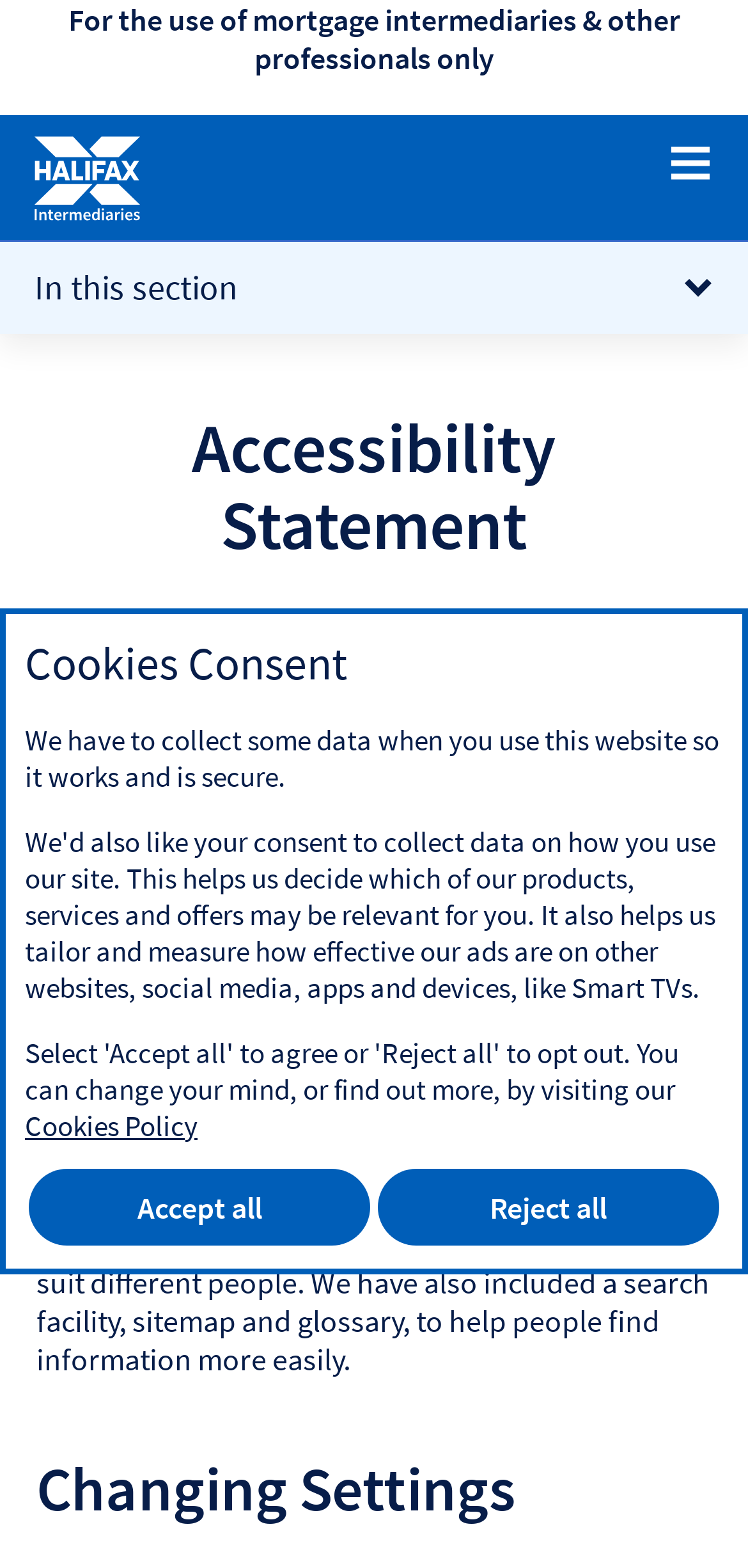What is the function of the 'In this section' button?
Refer to the image and offer an in-depth and detailed answer to the question.

The 'In this section' button is a control that expands the progressive navigation list, allowing users to access more information within the section.